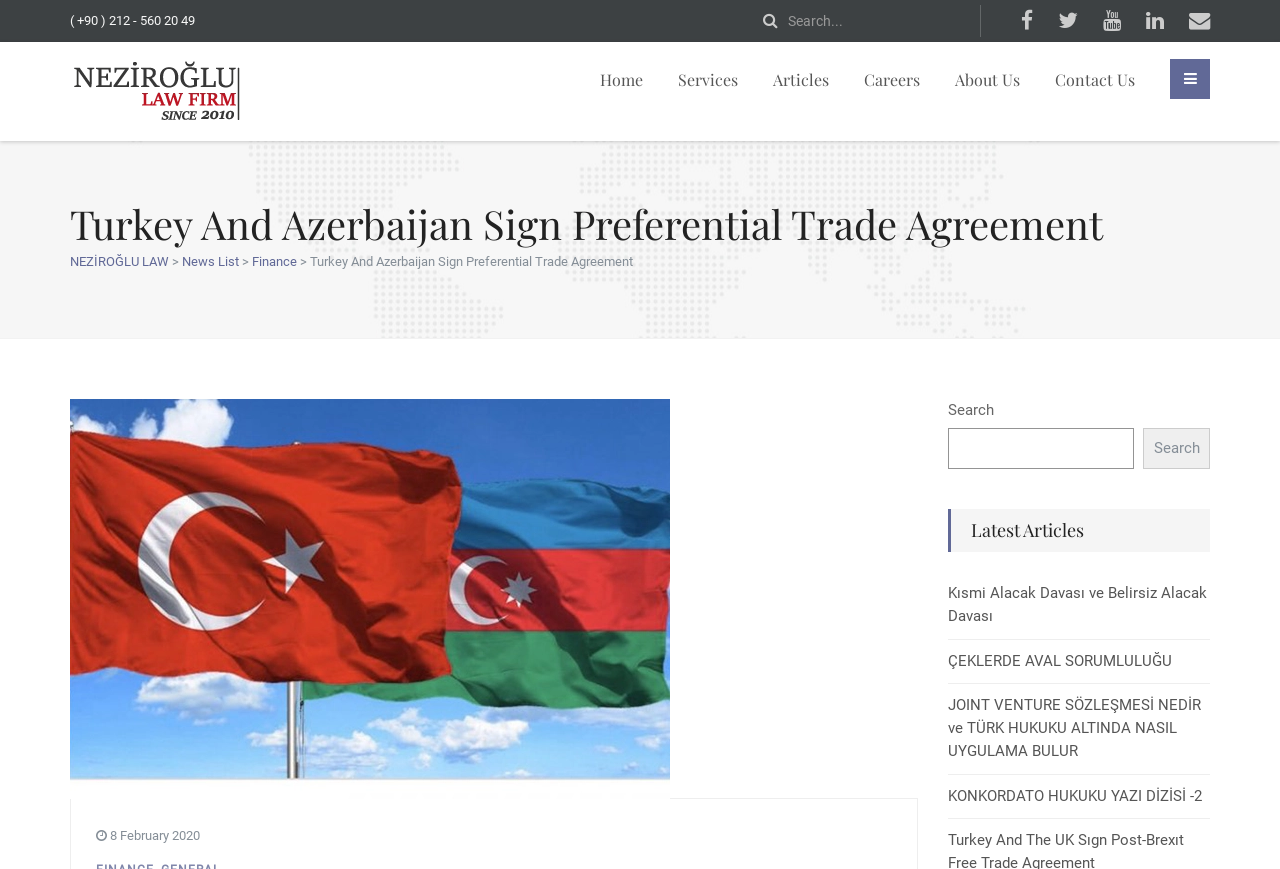Determine the bounding box coordinates for the area that should be clicked to carry out the following instruction: "Click the logo".

None